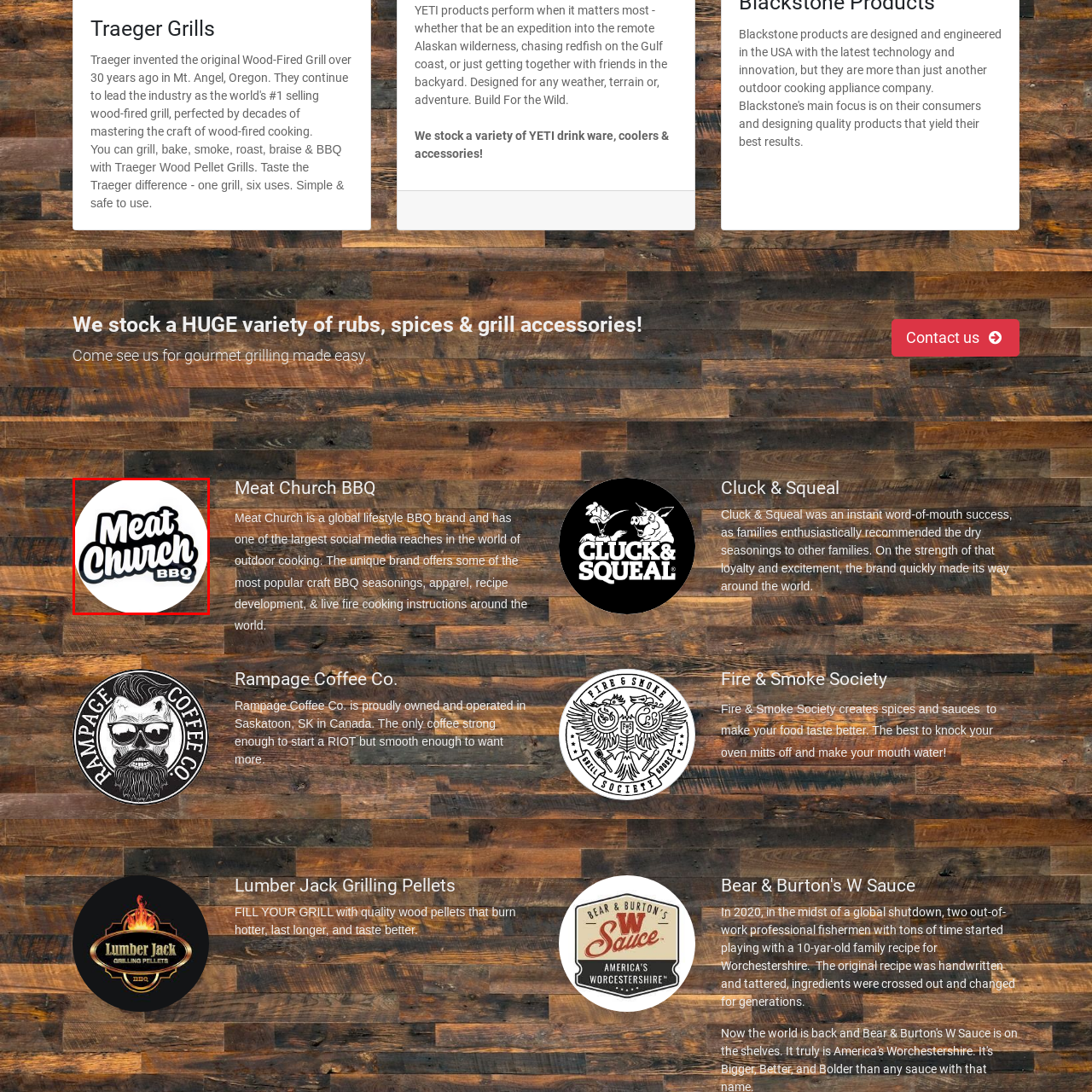Inspect the image surrounded by the red border and give a one-word or phrase answer to the question:
What is the shape of the background in the logo?

Circular